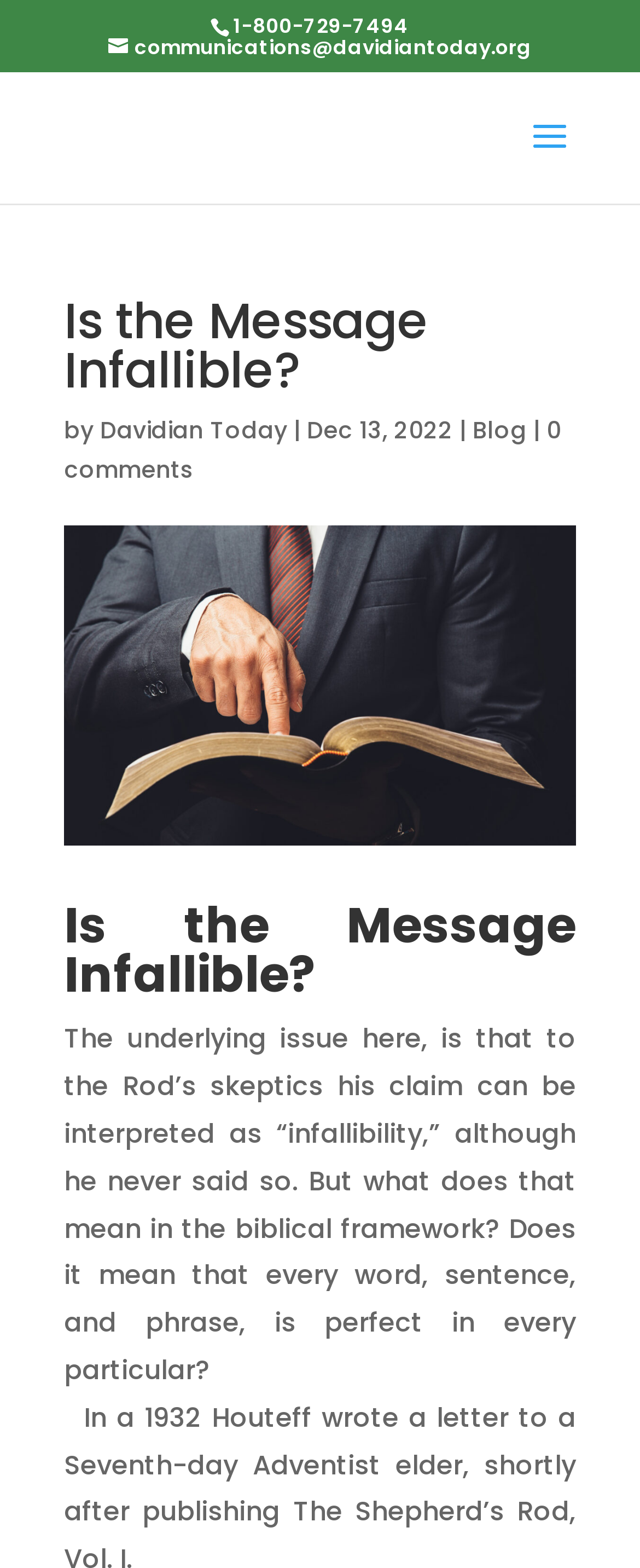Locate and extract the headline of this webpage.

Is the Message Infallible?